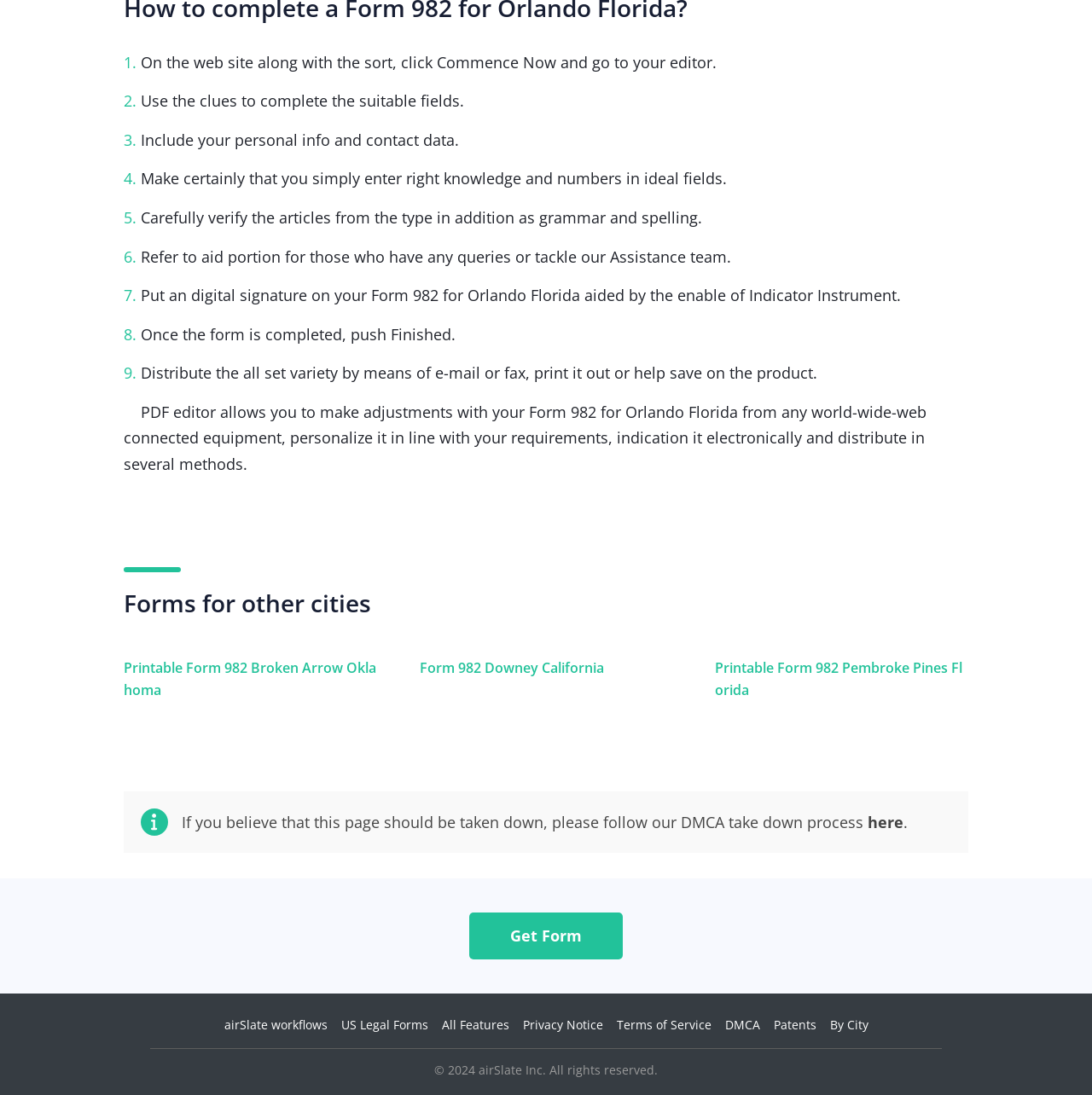Identify the bounding box for the UI element described as: "here". The coordinates should be four float numbers between 0 and 1, i.e., [left, top, right, bottom].

[0.795, 0.741, 0.827, 0.76]